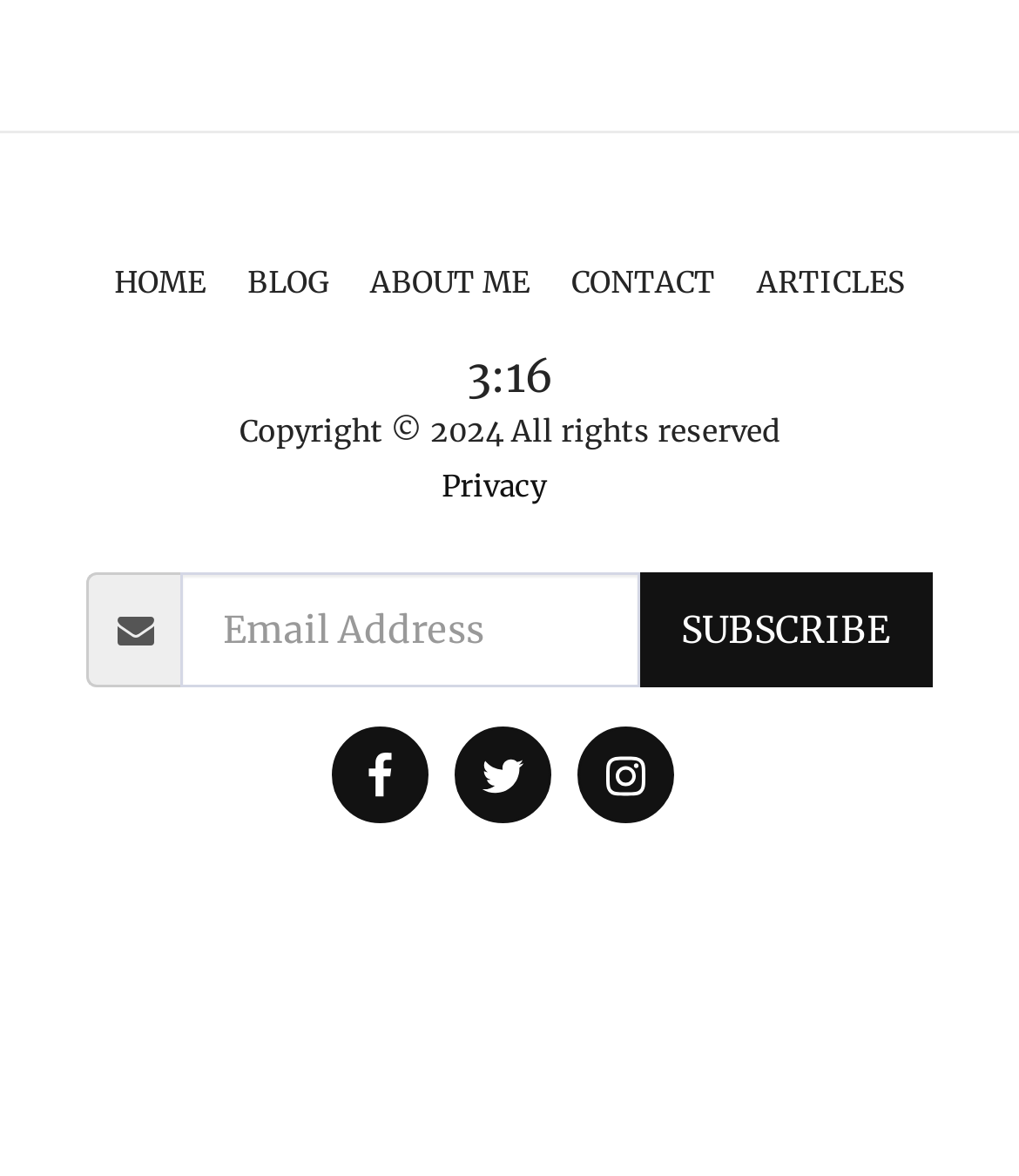Determine the bounding box coordinates of the clickable area required to perform the following instruction: "click the SUBSCRIBE button". The coordinates should be represented as four float numbers between 0 and 1: [left, top, right, bottom].

[0.626, 0.487, 0.915, 0.585]